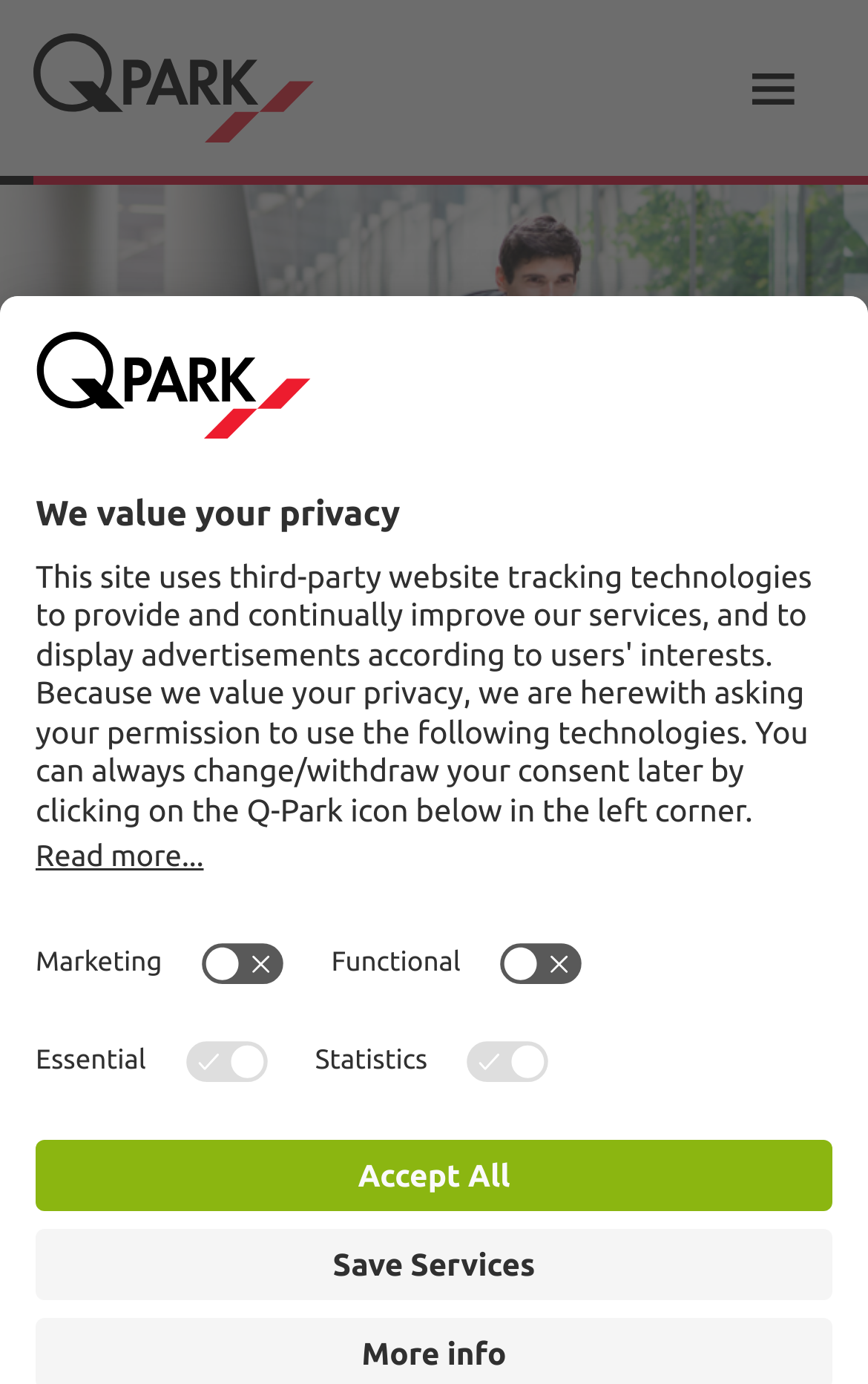Can you find the bounding box coordinates for the element that needs to be clicked to execute this instruction: "Save the services"? The coordinates should be given as four float numbers between 0 and 1, i.e., [left, top, right, bottom].

[0.041, 0.888, 0.959, 0.939]